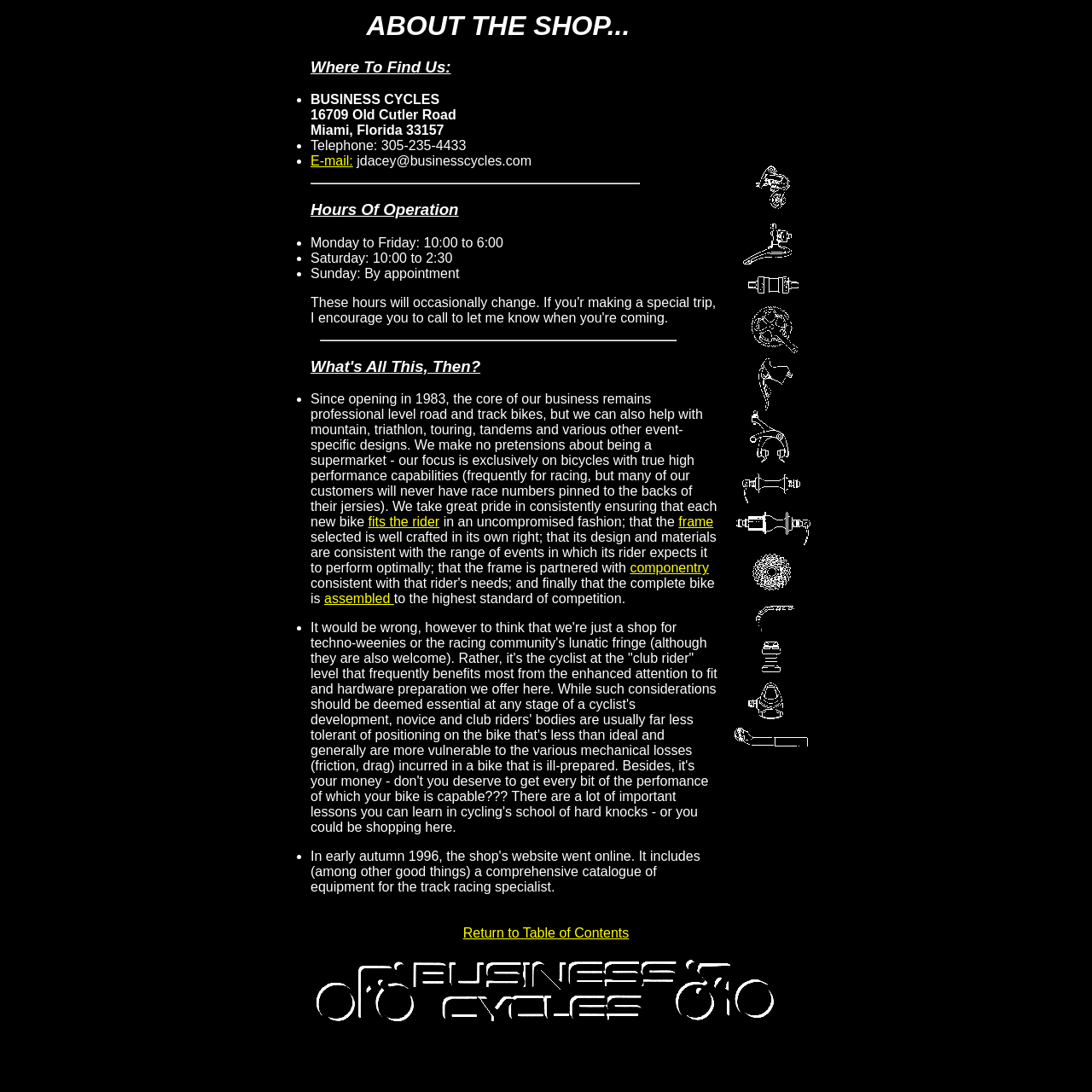Detail the features and information presented on the webpage.

The webpage is about Business Cycles, a shop that specializes in high-performance bicycles. At the top of the page, there is a table with two cells. The left cell contains a block of text that provides information about the shop, including its address, telephone number, email, and hours of operation. The text is divided into sections with headings such as "Where To Find Us" and "Hours Of Operation". There are also several links and list markers throughout the text.

Below the address and contact information, there is a section titled "What's All This, Then?" that describes the shop's focus on professional-level road and track bikes, as well as its ability to help with other types of bicycles. The text explains that the shop takes pride in ensuring that each new bike fits the rider perfectly and is assembled to the highest standard of competition.

To the right of the text, there is an image of a bicycle, labeled "camrec0.gif - 2.73 K". The image is positioned near the top of the page, above the text.

At the very bottom of the page, there is a link to "Return to Table of Contents" and an image of a logo, labeled "logo6b.gif - 6.3 K". The logo is positioned near the bottom right corner of the page.